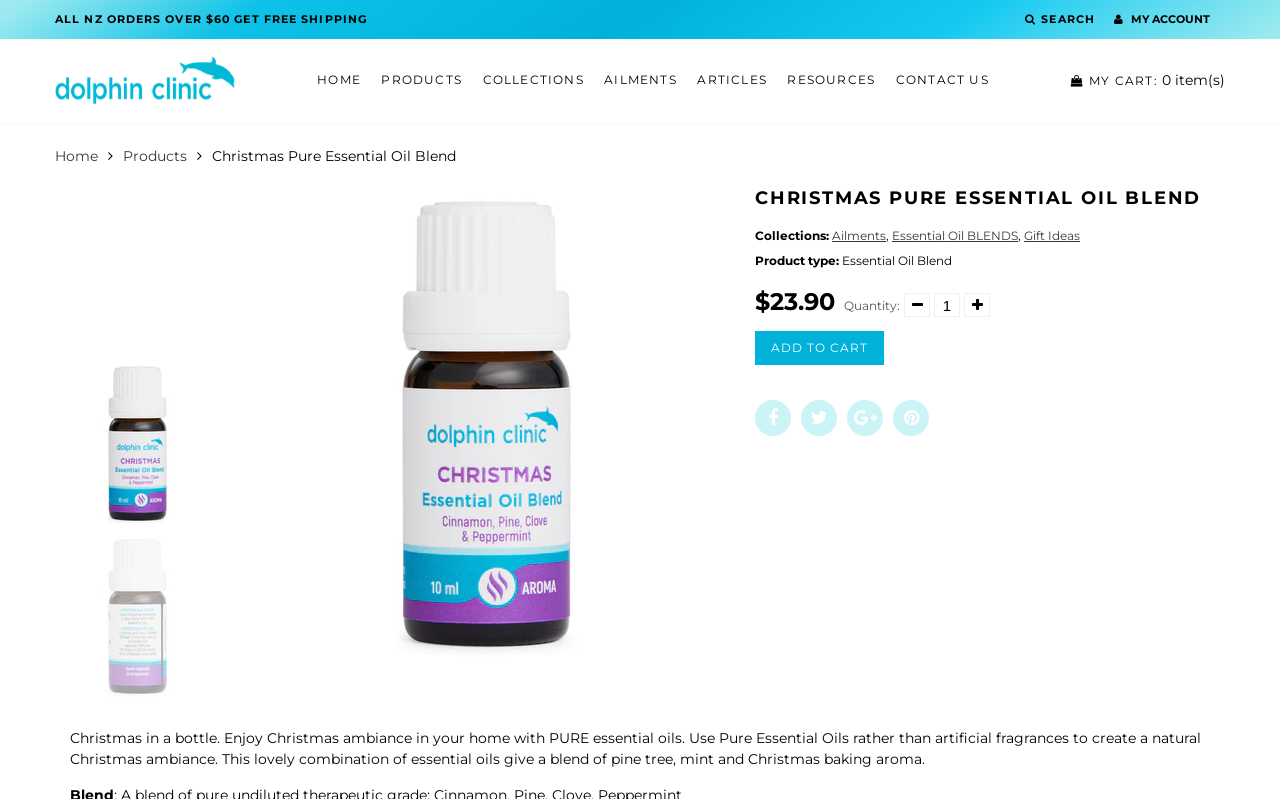Find the bounding box coordinates for the area you need to click to carry out the instruction: "Go to my account". The coordinates should be four float numbers between 0 and 1, indicated as [left, top, right, bottom].

[0.87, 0.015, 0.945, 0.033]